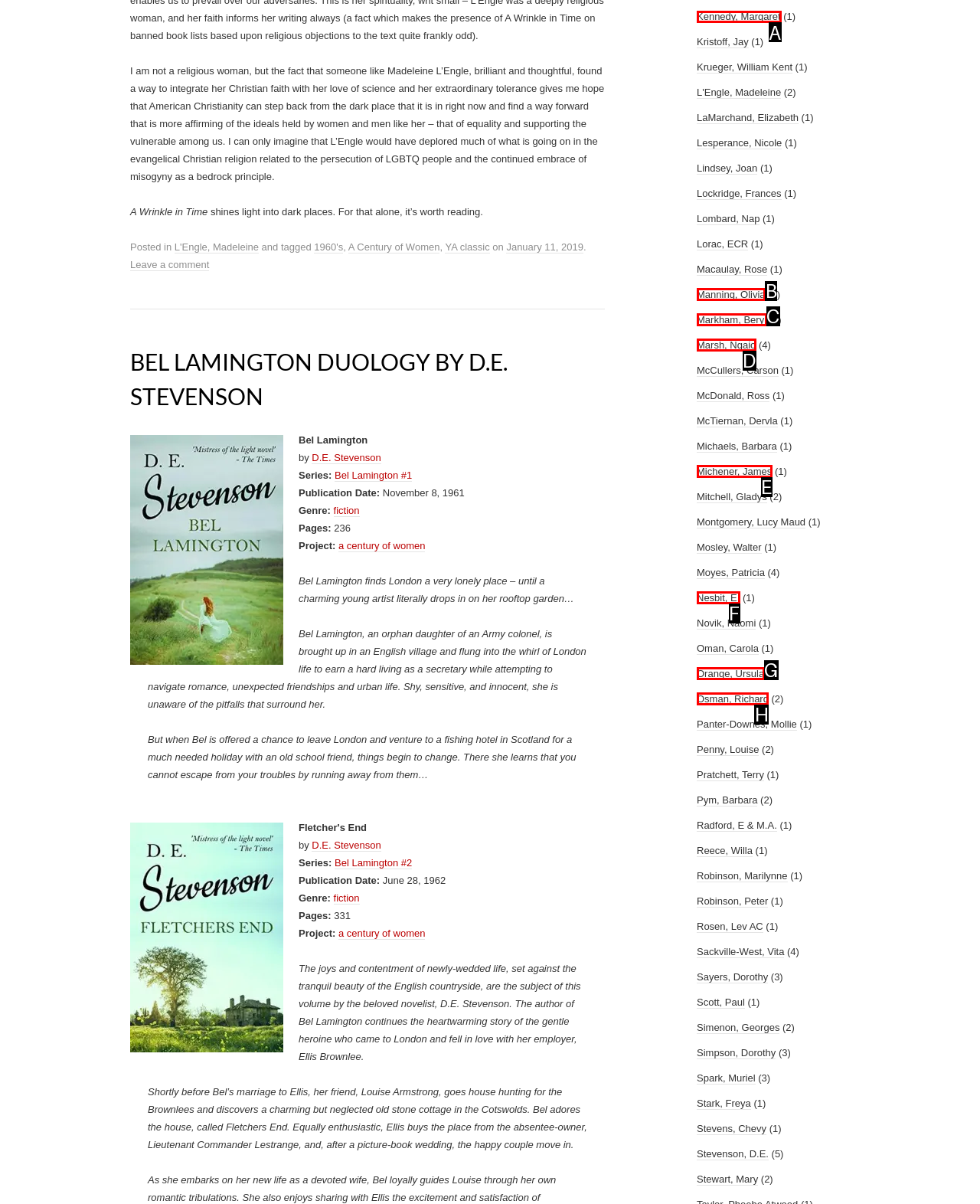Choose the UI element you need to click to carry out the task: Click on the link 'Kennedy, Margaret'.
Respond with the corresponding option's letter.

A